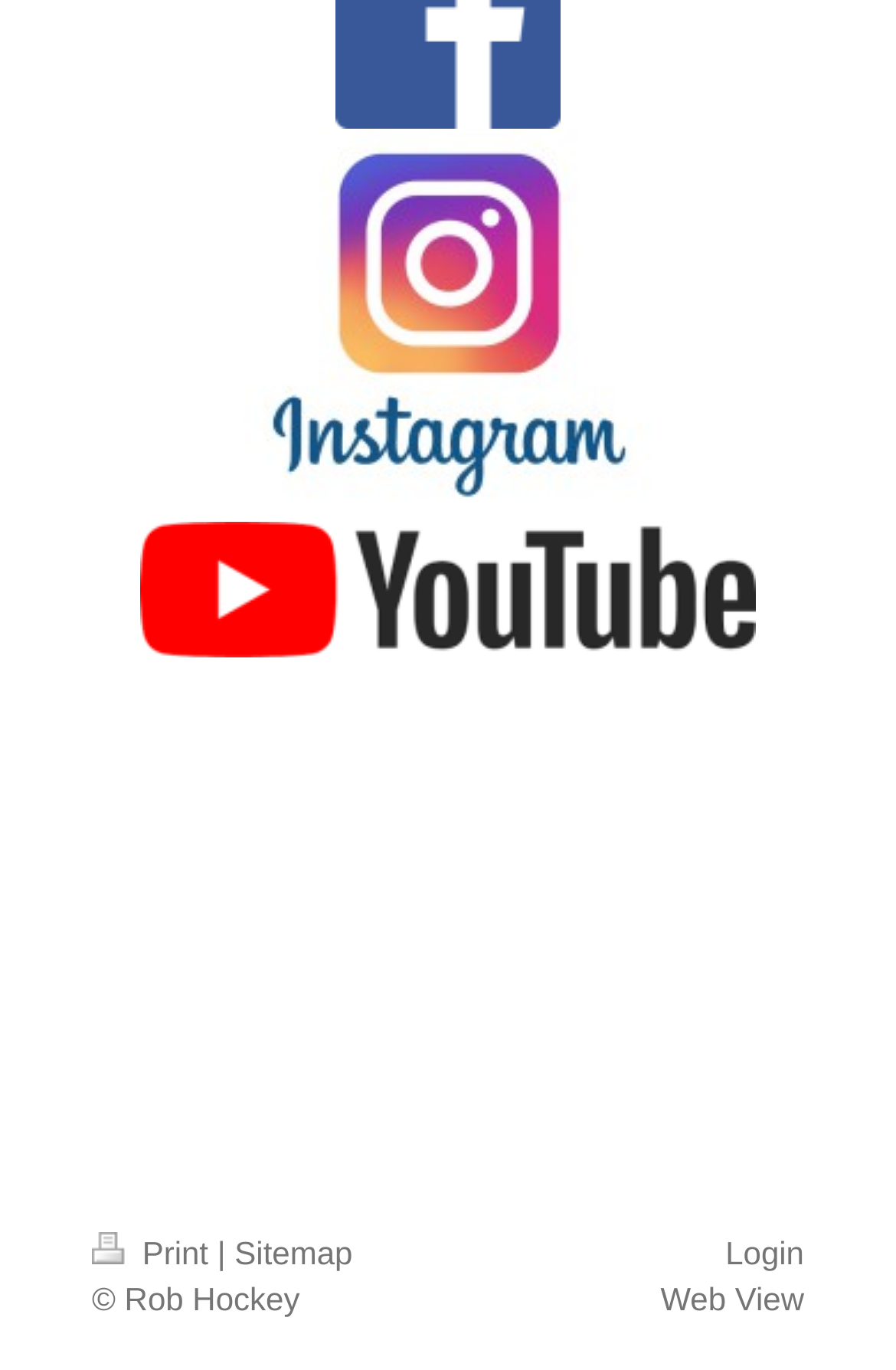Respond to the question below with a single word or phrase:
How many links are at the top of the page?

2